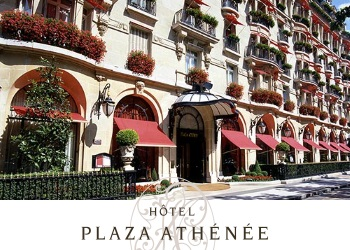What is the color of the luxurious canopies?
Based on the image, provide a one-word or brief-phrase response.

Rich shade of red